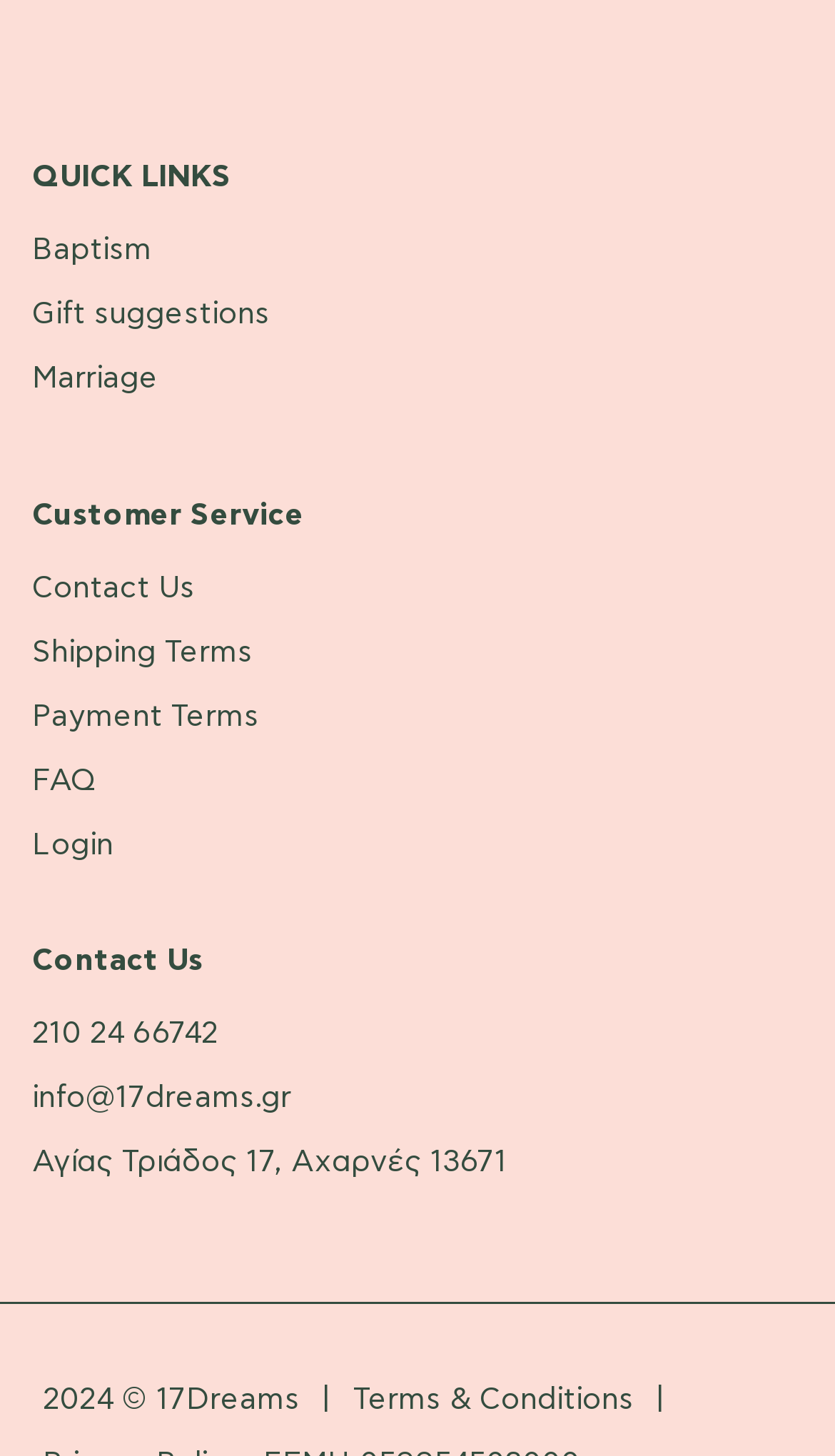Find the bounding box coordinates for the element that must be clicked to complete the instruction: "Click on Baptism". The coordinates should be four float numbers between 0 and 1, indicated as [left, top, right, bottom].

[0.038, 0.161, 0.182, 0.182]